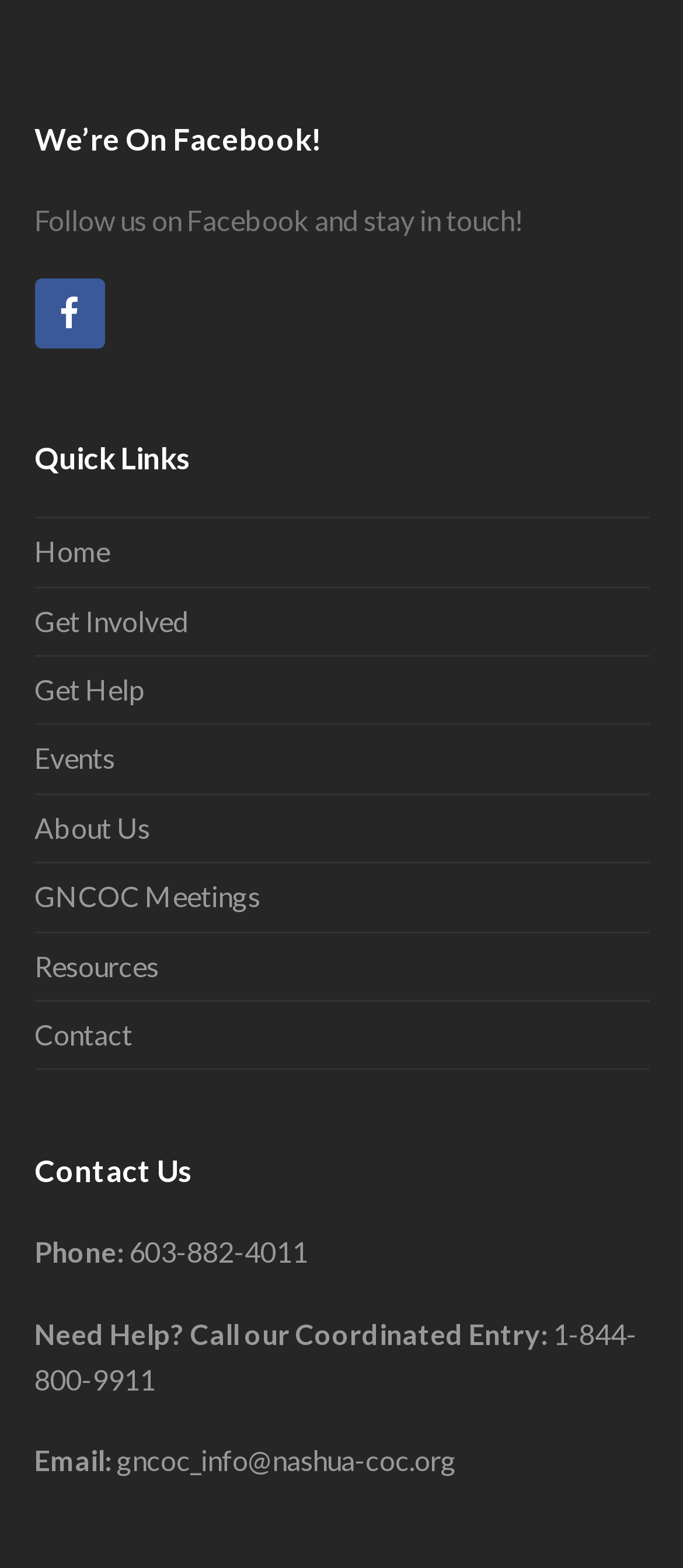Provide a short answer using a single word or phrase for the following question: 
What are the quick links provided?

Home, Get Involved, Get Help, etc.